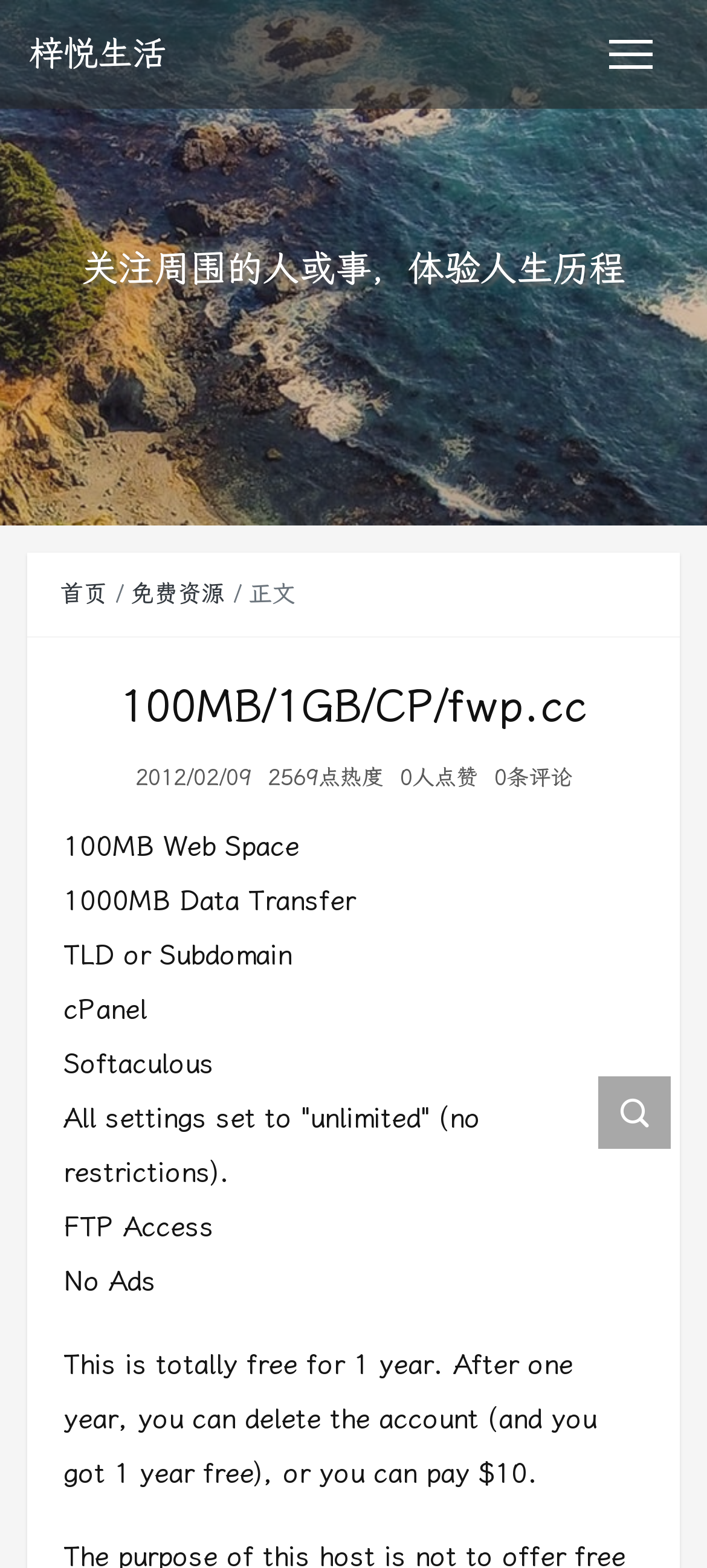From the given element description: "首页", find the bounding box for the UI element. Provide the coordinates as four float numbers between 0 and 1, in the order [left, top, right, bottom].

[0.085, 0.366, 0.151, 0.392]